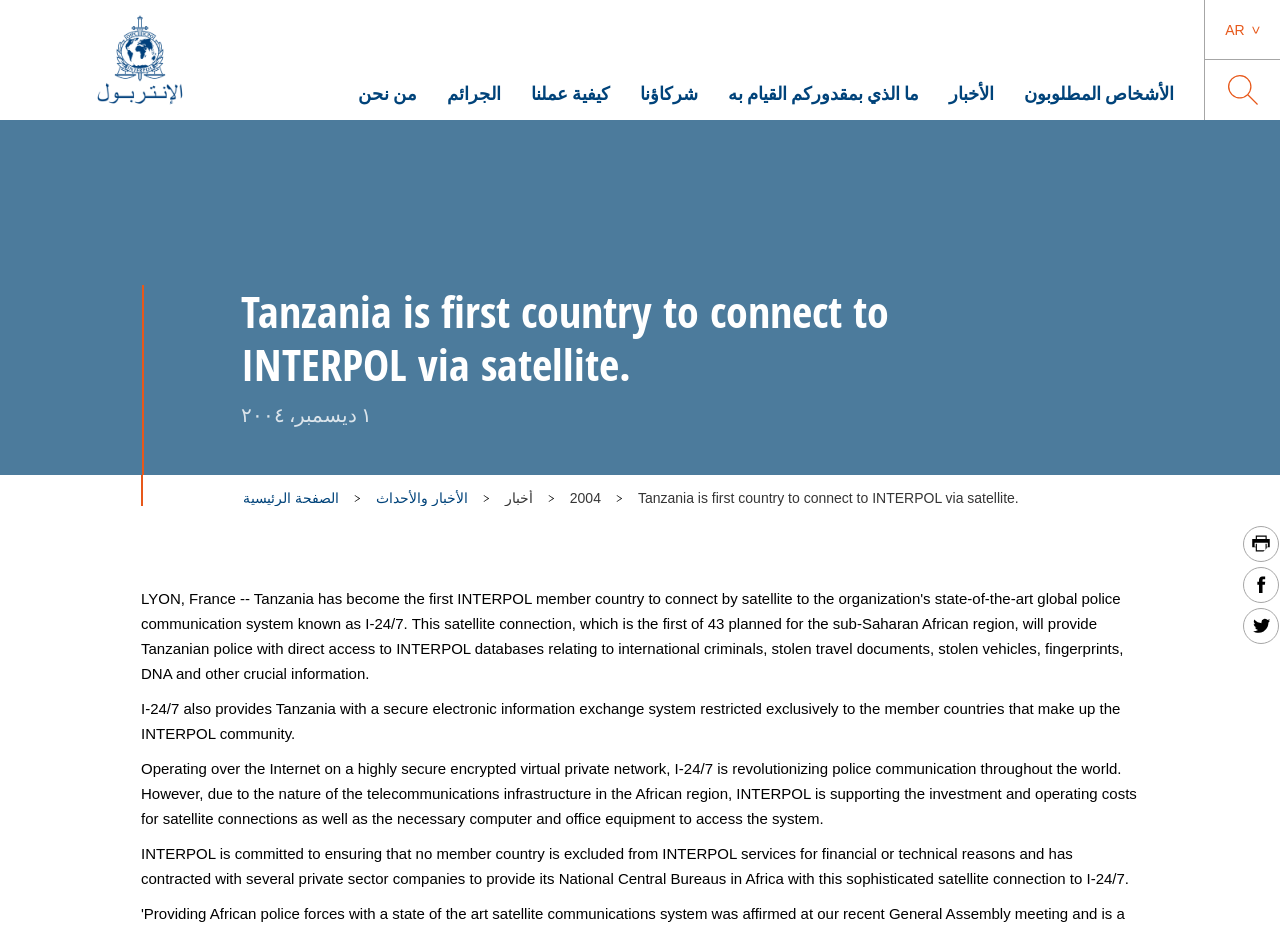Respond concisely with one word or phrase to the following query:
What is the logo on the top left corner?

Interpol Logo